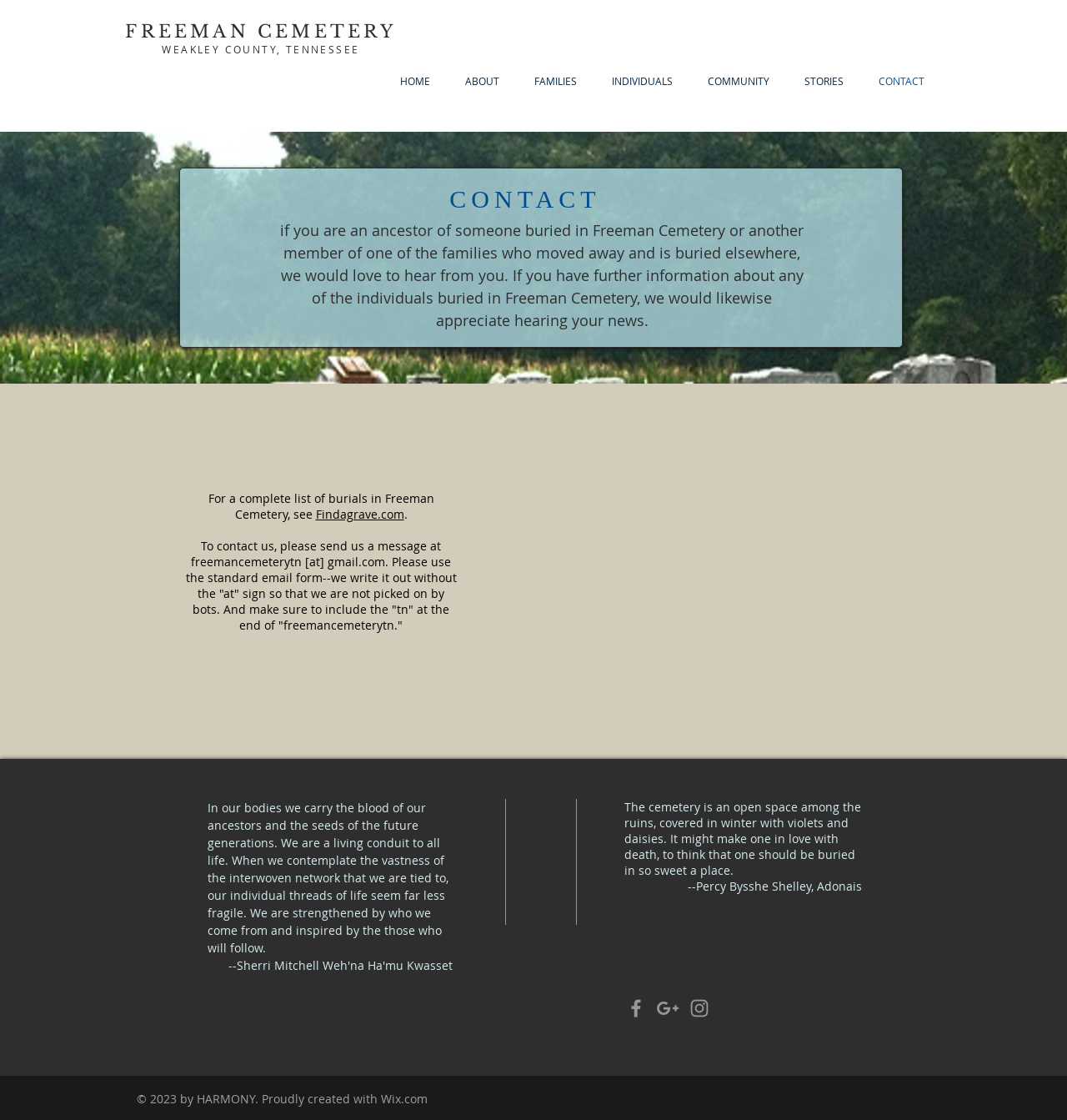Identify the bounding box coordinates of the clickable section necessary to follow the following instruction: "Click the CONTACT link". The coordinates should be presented as four float numbers from 0 to 1, i.e., [left, top, right, bottom].

[0.807, 0.065, 0.883, 0.08]